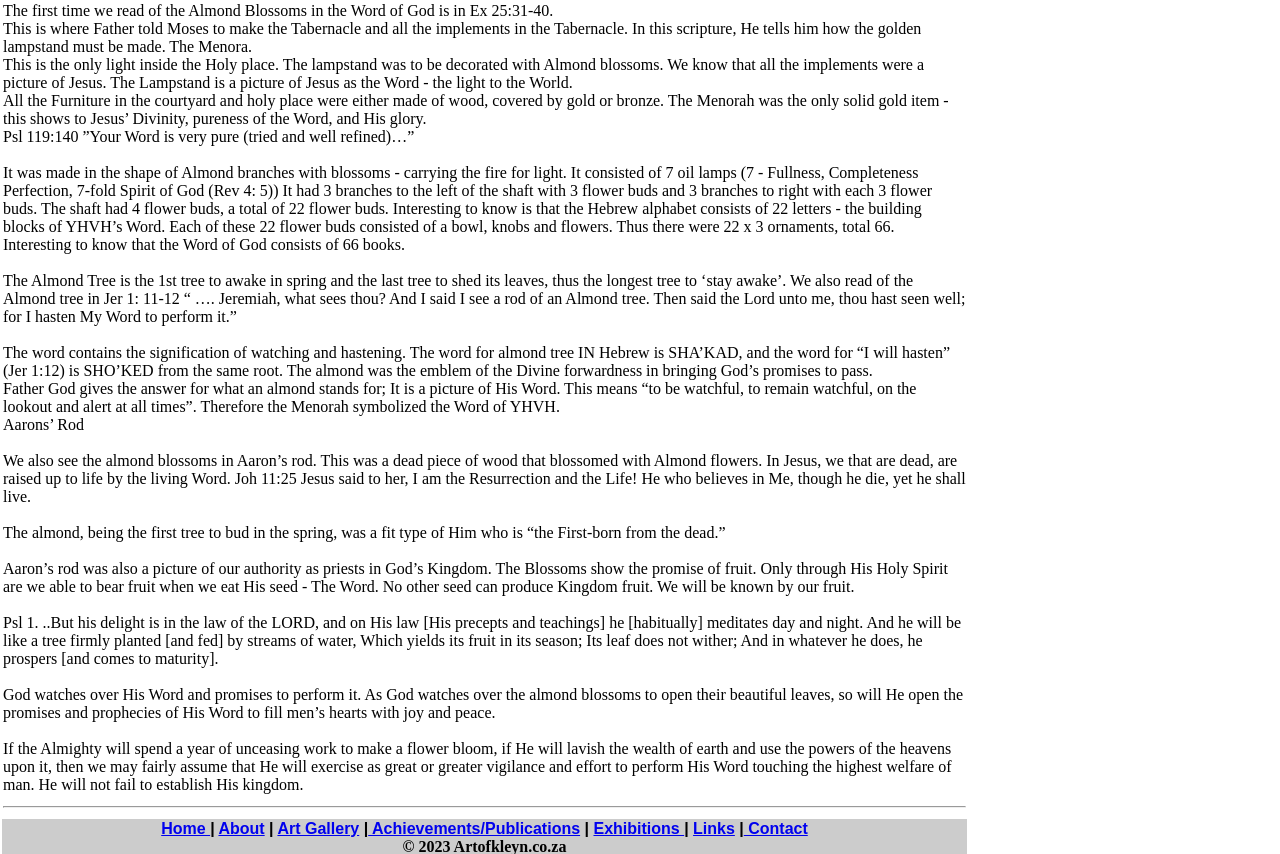Please predict the bounding box coordinates (top-left x, top-left y, bottom-right x, bottom-right y) for the UI element in the screenshot that fits the description: Achievements/Publications

[0.288, 0.96, 0.453, 0.98]